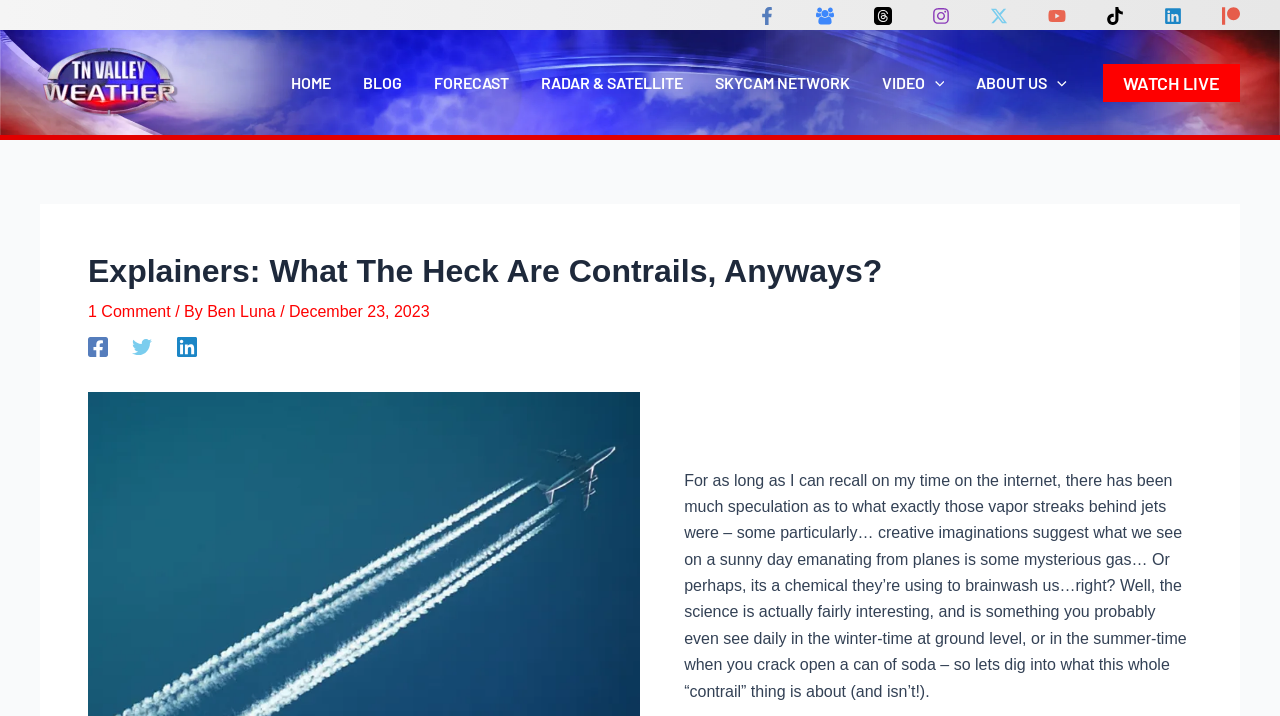Using the details in the image, give a detailed response to the question below:
How many comments does the article have?

I found a link near the top of the article that reads '1 Comment'. This suggests that the article has received one comment from a reader.